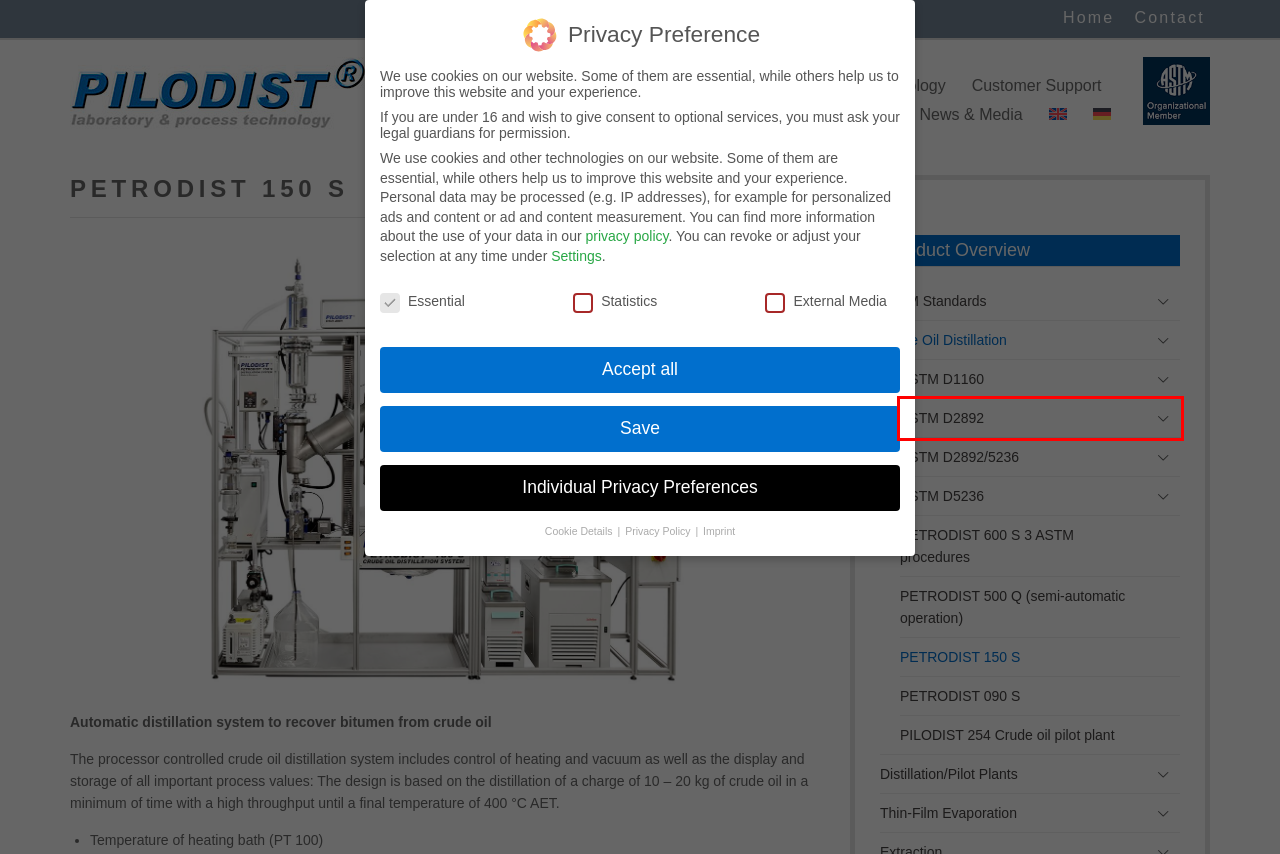Examine the screenshot of a webpage with a red bounding box around a UI element. Select the most accurate webpage description that corresponds to the new page after clicking the highlighted element. Here are the choices:
A. PILODIST 254 Crude oil pilot plant - Pilodist
B. Contact ❘ PILODIST GmbH - Distillation Systems
C. ASTM D1160 - Pilodist
D. Pilodist GmbH - company profile
E. ASTM D5236 - Pilodist
F. PETRODIST 090 S - Pilodist
G. PETRODIST 600 S 3 ASTM procedures - Pilodist
H. ASTM D2892 - Pilodist

H